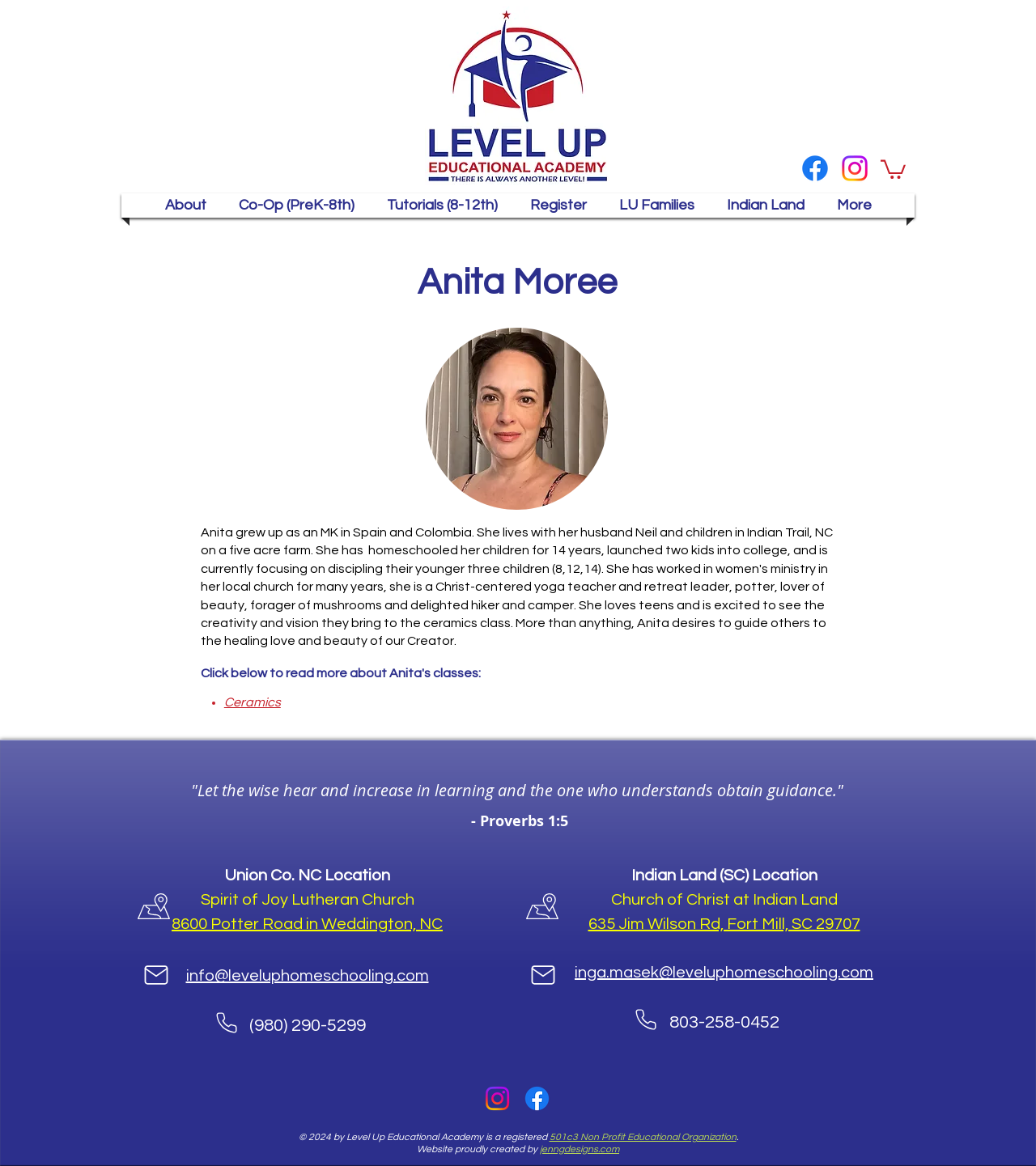Look at the image and write a detailed answer to the question: 
What is the name of the designer of this webpage?

I found the answer by looking at the footer section of the webpage, which mentions 'Website proudly created by jenngdesigns.com'. This suggests that the name of the designer of this webpage is jenngdesigns.com.